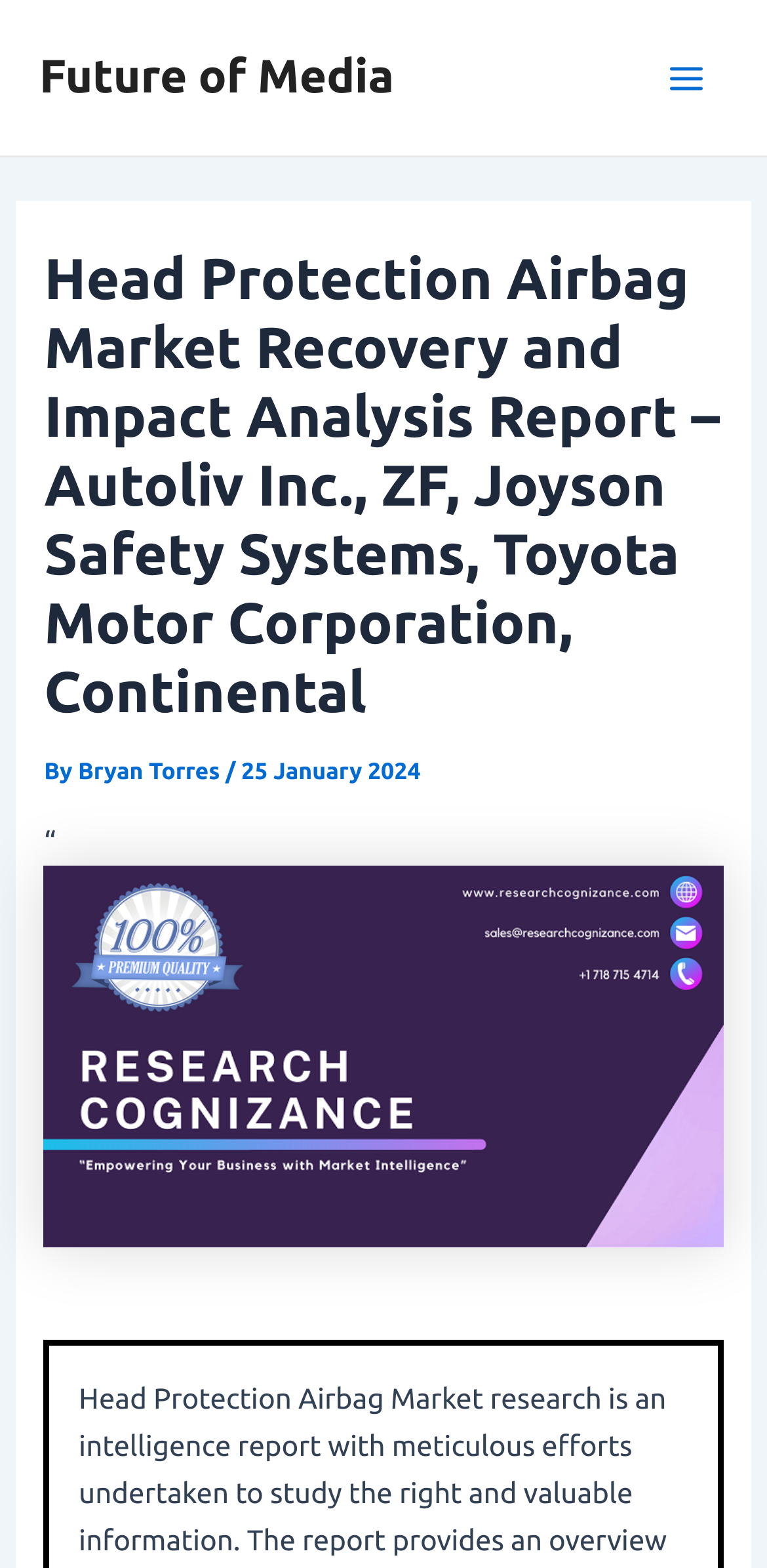Who wrote the report?
Using the image, answer in one word or phrase.

Bryan Torres